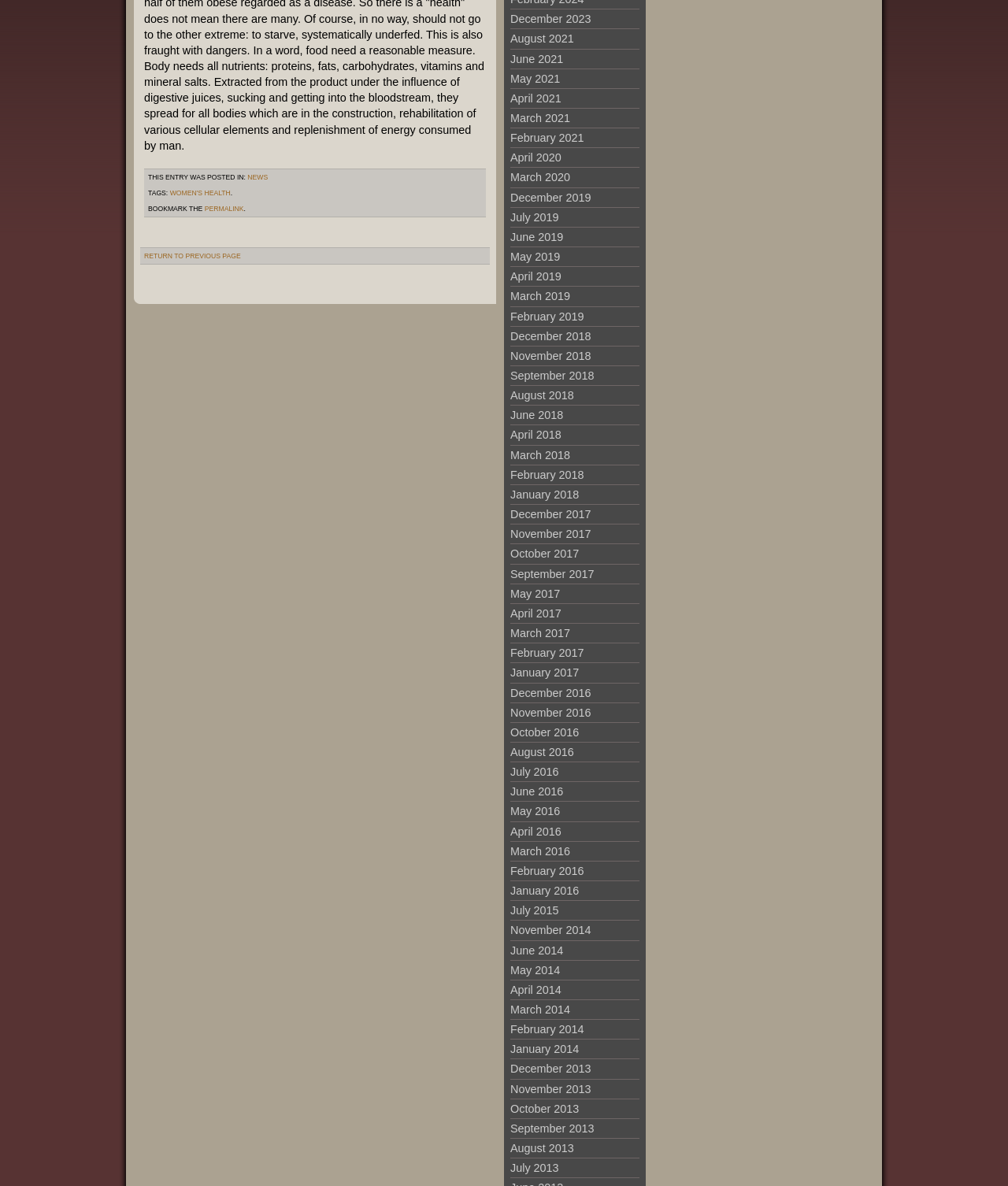Provide the bounding box coordinates of the HTML element this sentence describes: "December 2019".

[0.506, 0.161, 0.586, 0.172]